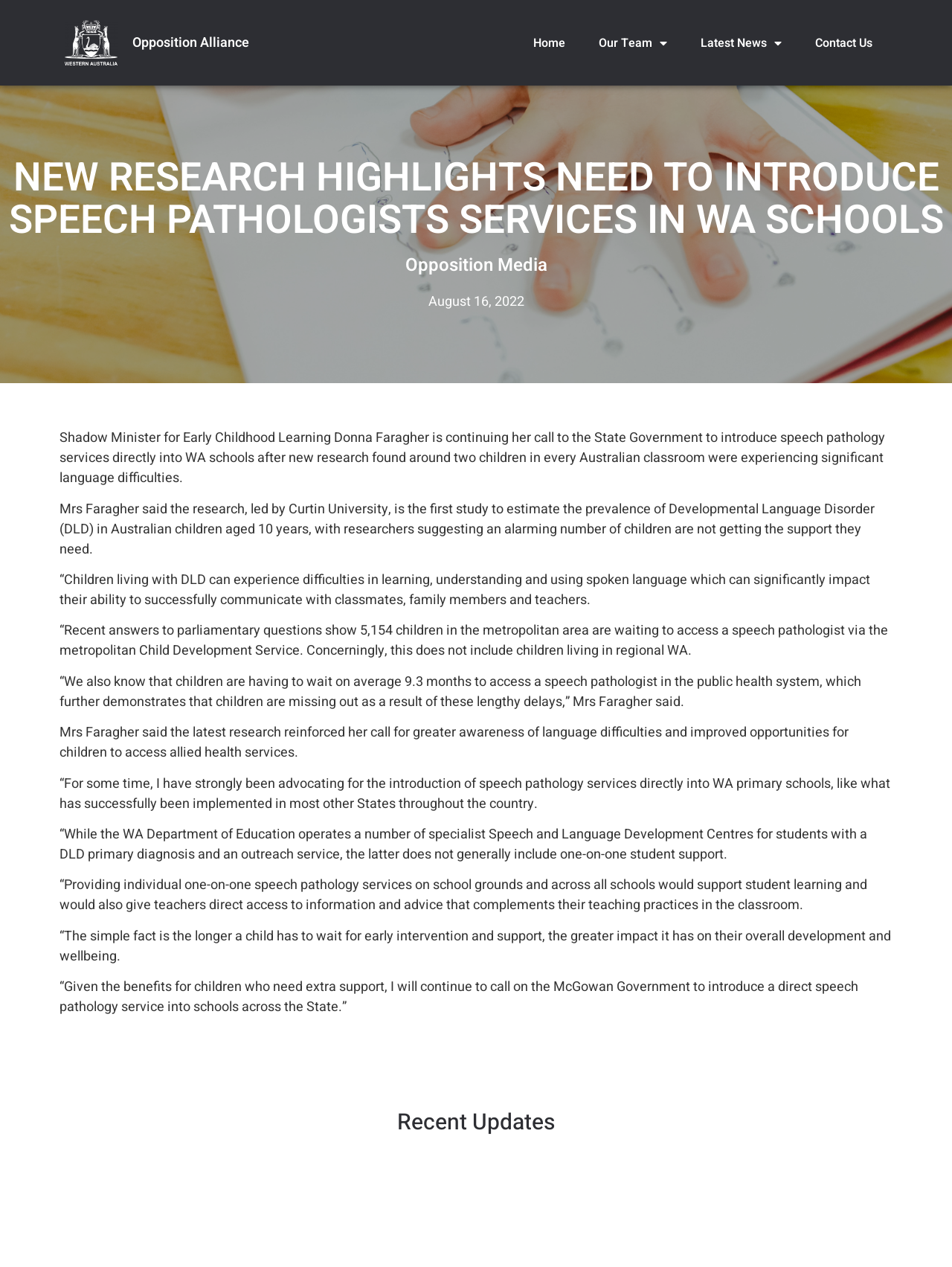Can you extract the headline from the webpage for me?

NEW RESEARCH HIGHLIGHTS NEED TO INTRODUCE SPEECH PATHOLOGISTS SERVICES IN WA SCHOOLS